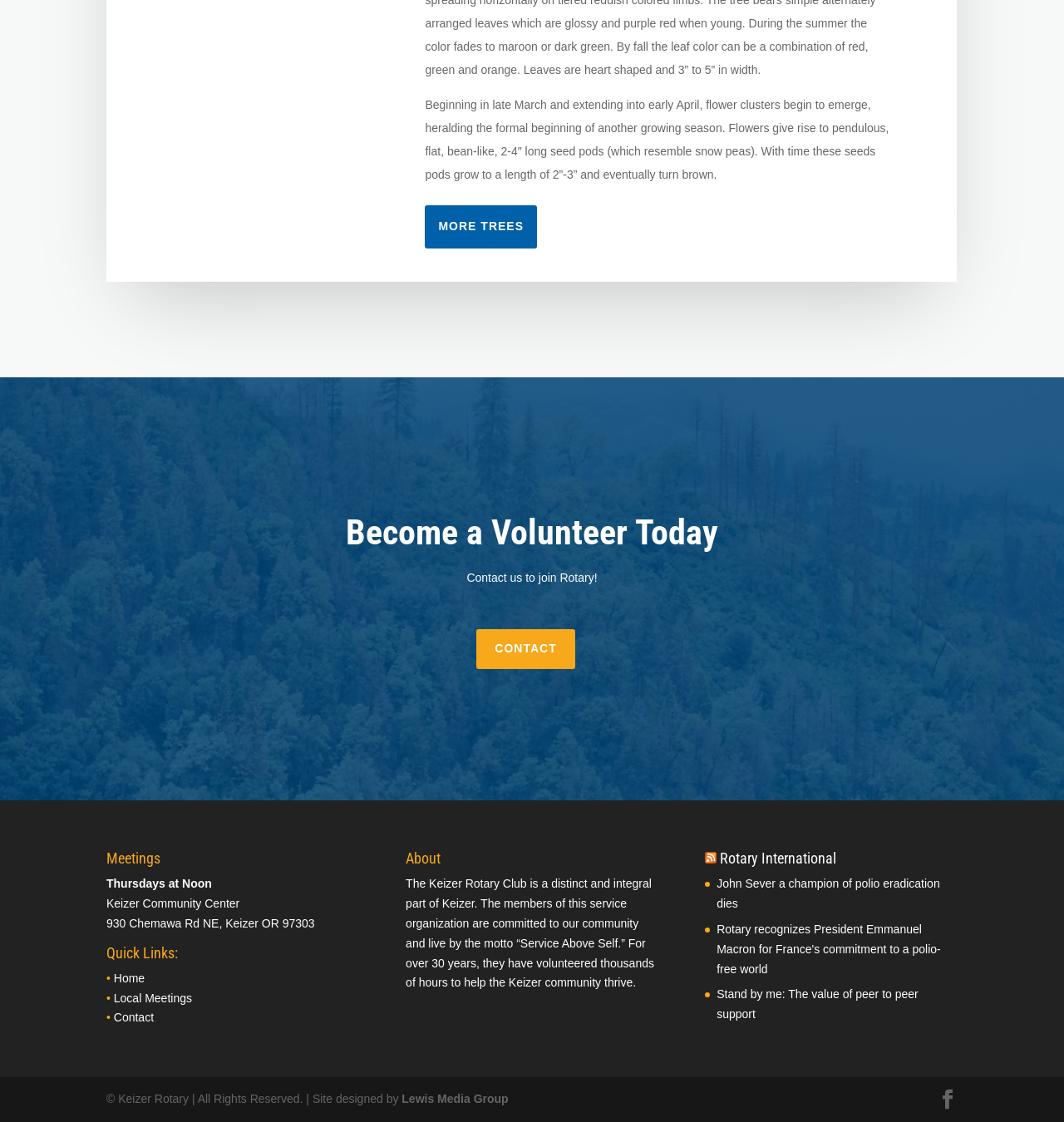Determine the bounding box coordinates of the UI element described below. Use the format (top-left x, top-left y, bottom-right x, bottom-right y) with floating point numbers between 0 and 1: Facebook

[0.881, 0.971, 0.9, 0.99]